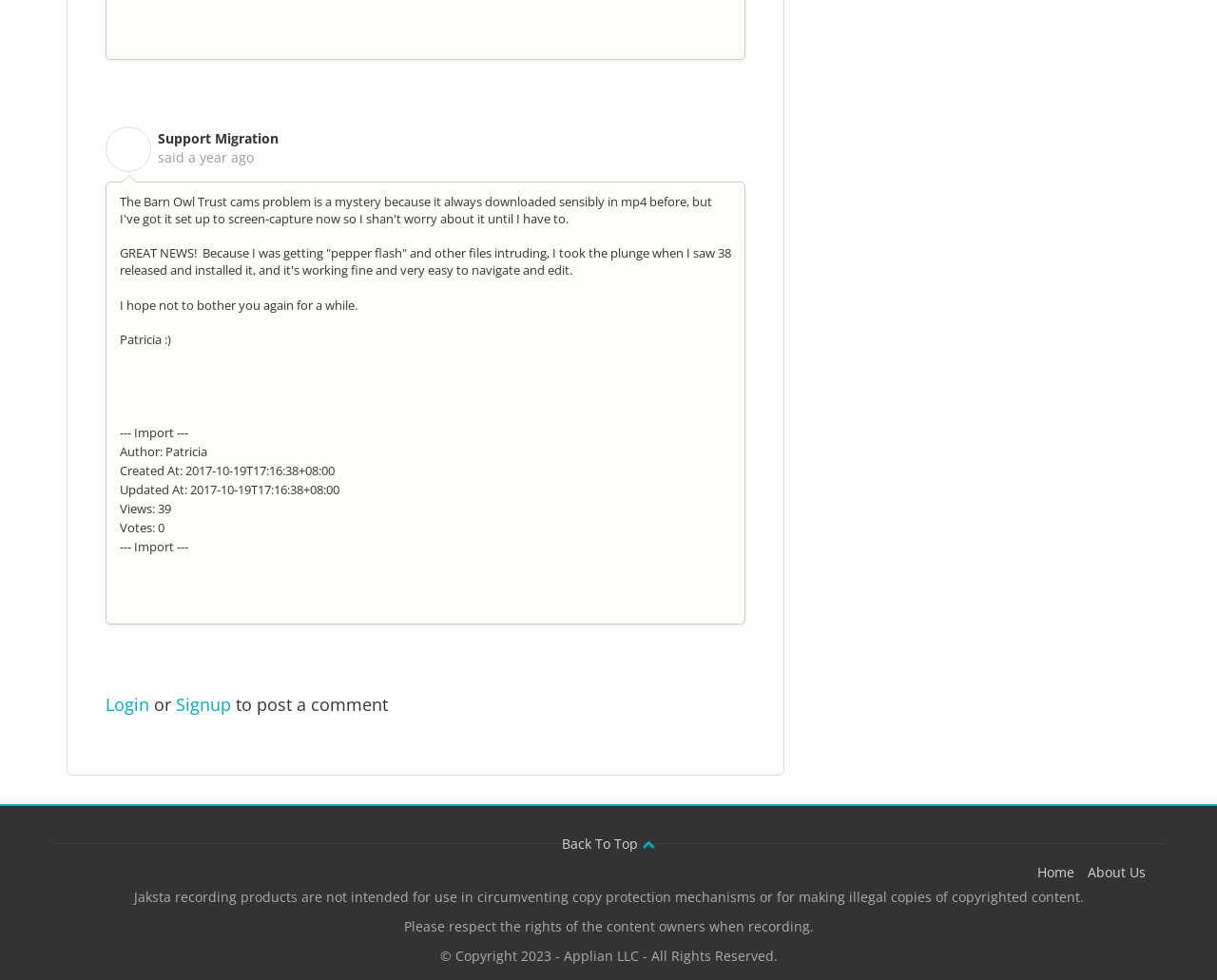Reply to the question with a single word or phrase:
What is the title of the post?

Support Migration